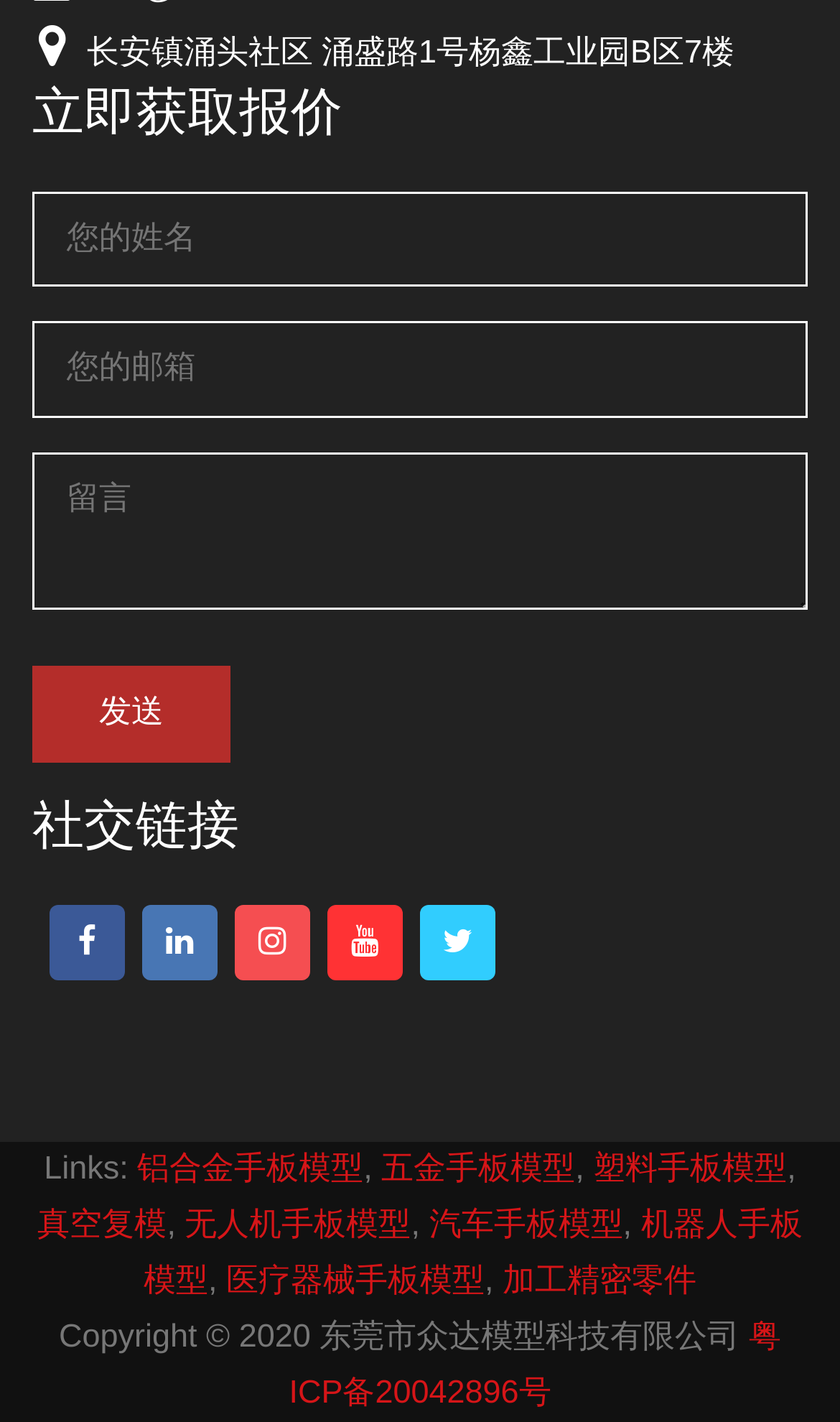Please indicate the bounding box coordinates of the element's region to be clicked to achieve the instruction: "Enter your name". Provide the coordinates as four float numbers between 0 and 1, i.e., [left, top, right, bottom].

[0.038, 0.135, 0.962, 0.202]